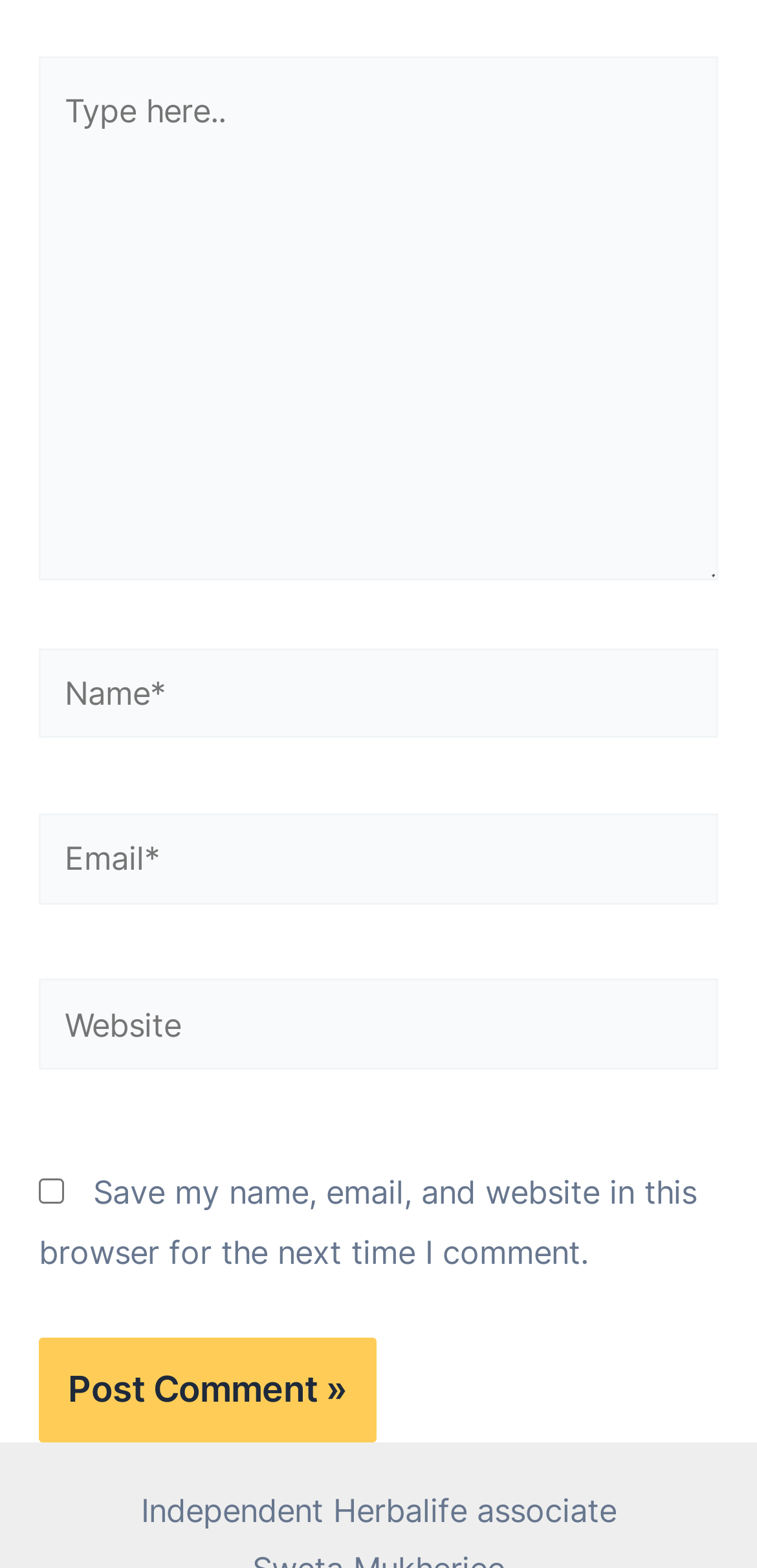Provide the bounding box coordinates of the UI element that matches the description: "parent_node: Email* name="email" placeholder="Email*"".

[0.051, 0.519, 0.949, 0.577]